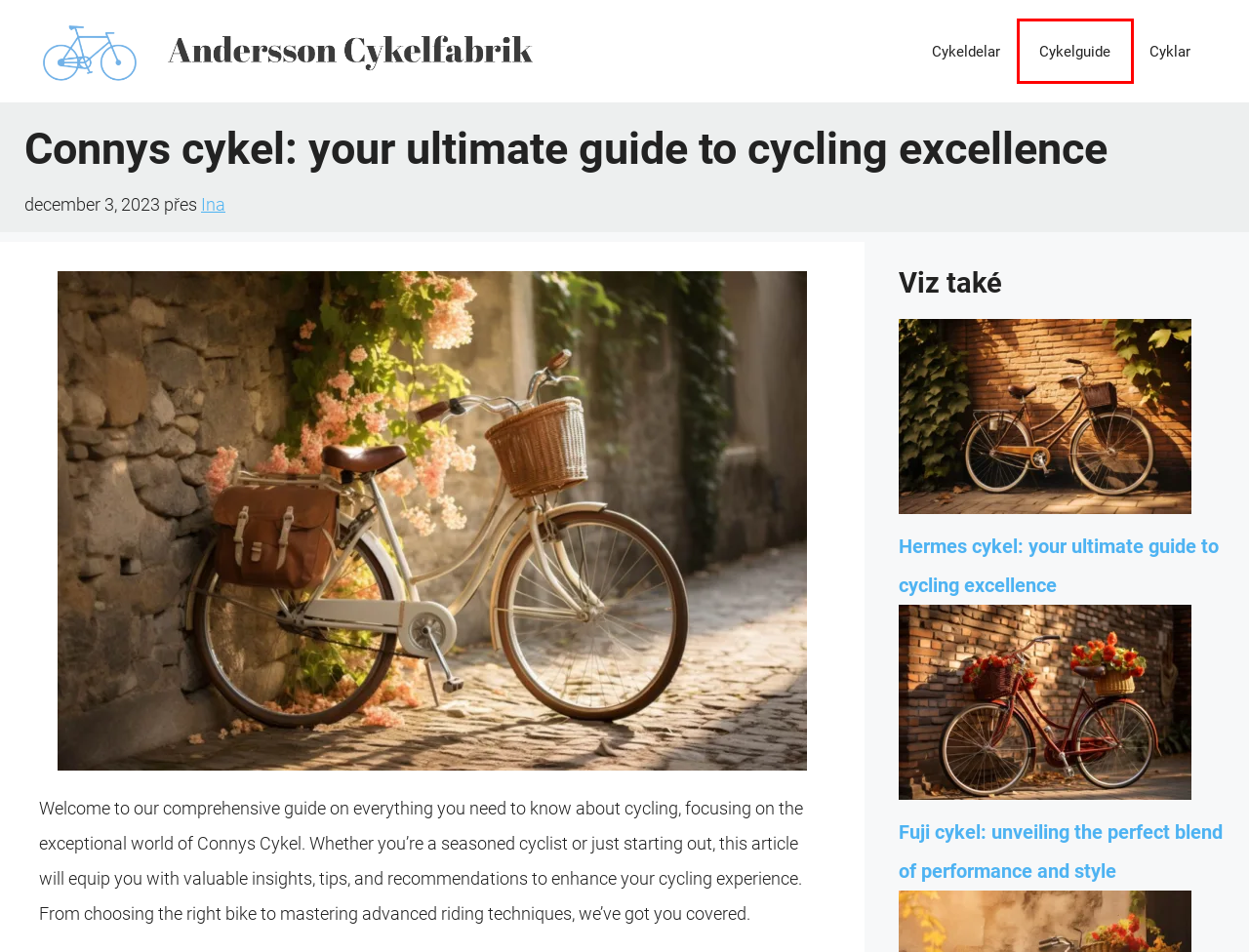You have a screenshot of a webpage where a red bounding box highlights a specific UI element. Identify the description that best matches the resulting webpage after the highlighted element is clicked. The choices are:
A. Andersson Cykelfabrik
B. Hermes cykel: your ultimate guide to cycling excellence • Andersson Cykelfabrik
C. Cykelguide • Andersson Cykelfabrik
D. Cyklar • Andersson Cykelfabrik
E. Ina • Andersson Cykelfabrik
F. Cykeldelar • Andersson Cykelfabrik
G. Barn cykel 20 tum: hitta den perfekta cykeln för ditt barn • Andersson Cykelfabrik
H. Fuji cykel: unveiling the perfect blend of performance and style • Andersson Cykelfabrik

C